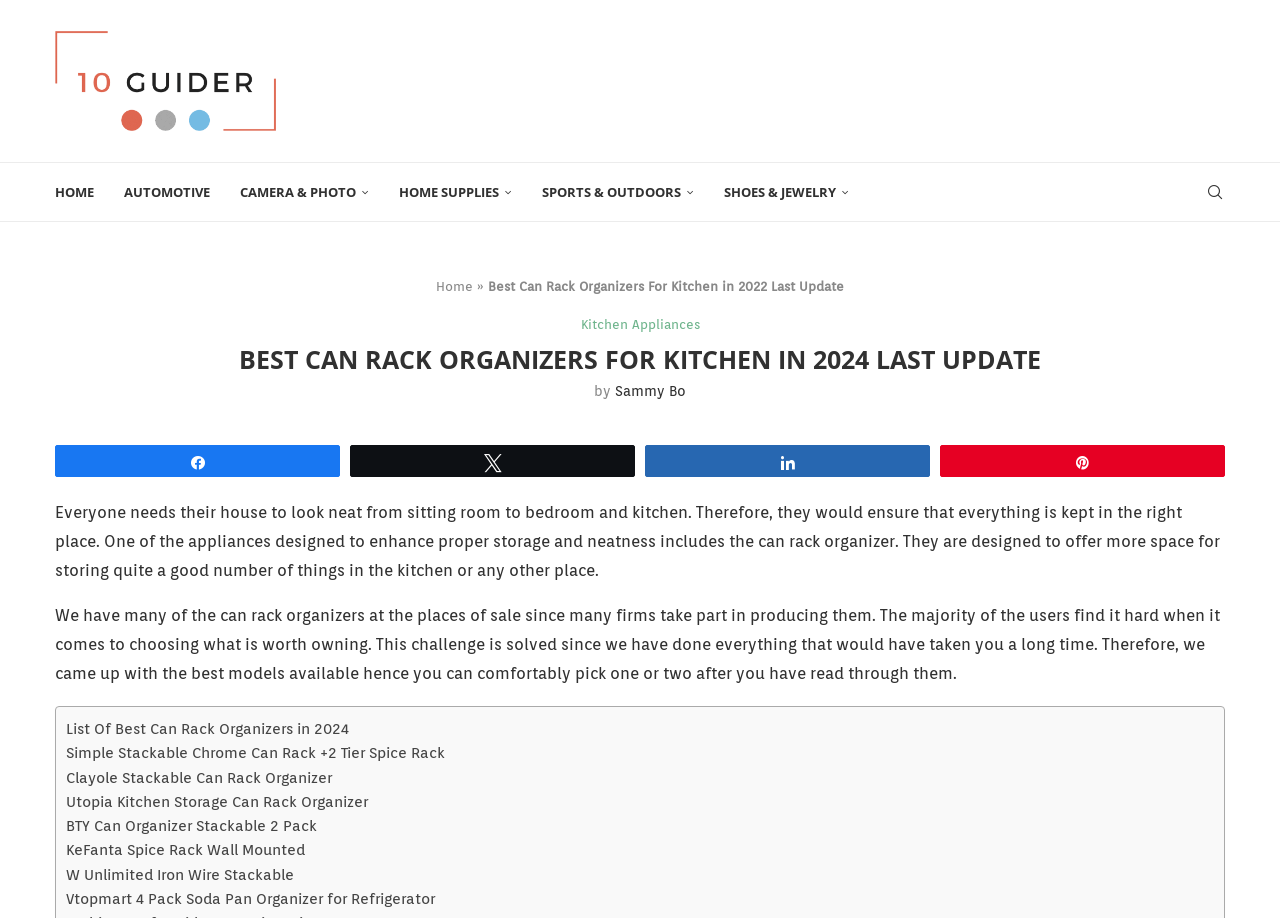Identify the bounding box for the described UI element: "Automotive".

[0.097, 0.178, 0.164, 0.241]